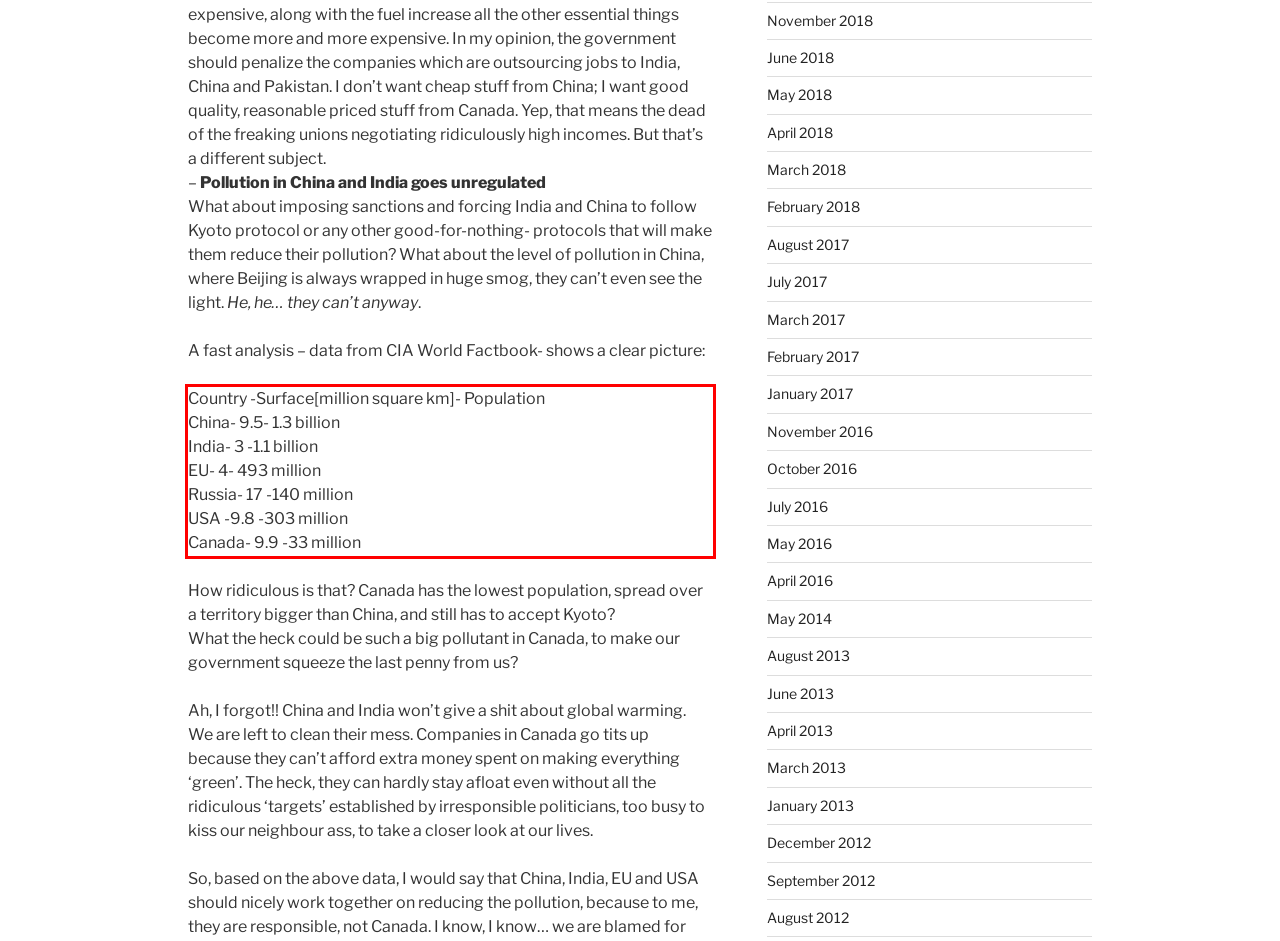Within the screenshot of a webpage, identify the red bounding box and perform OCR to capture the text content it contains.

Country -Surface[million square km]- Population China- 9.5- 1.3 billion India- 3 -1.1 billion EU- 4- 493 million Russia- 17 -140 million USA -9.8 -303 million Canada- 9.9 -33 million